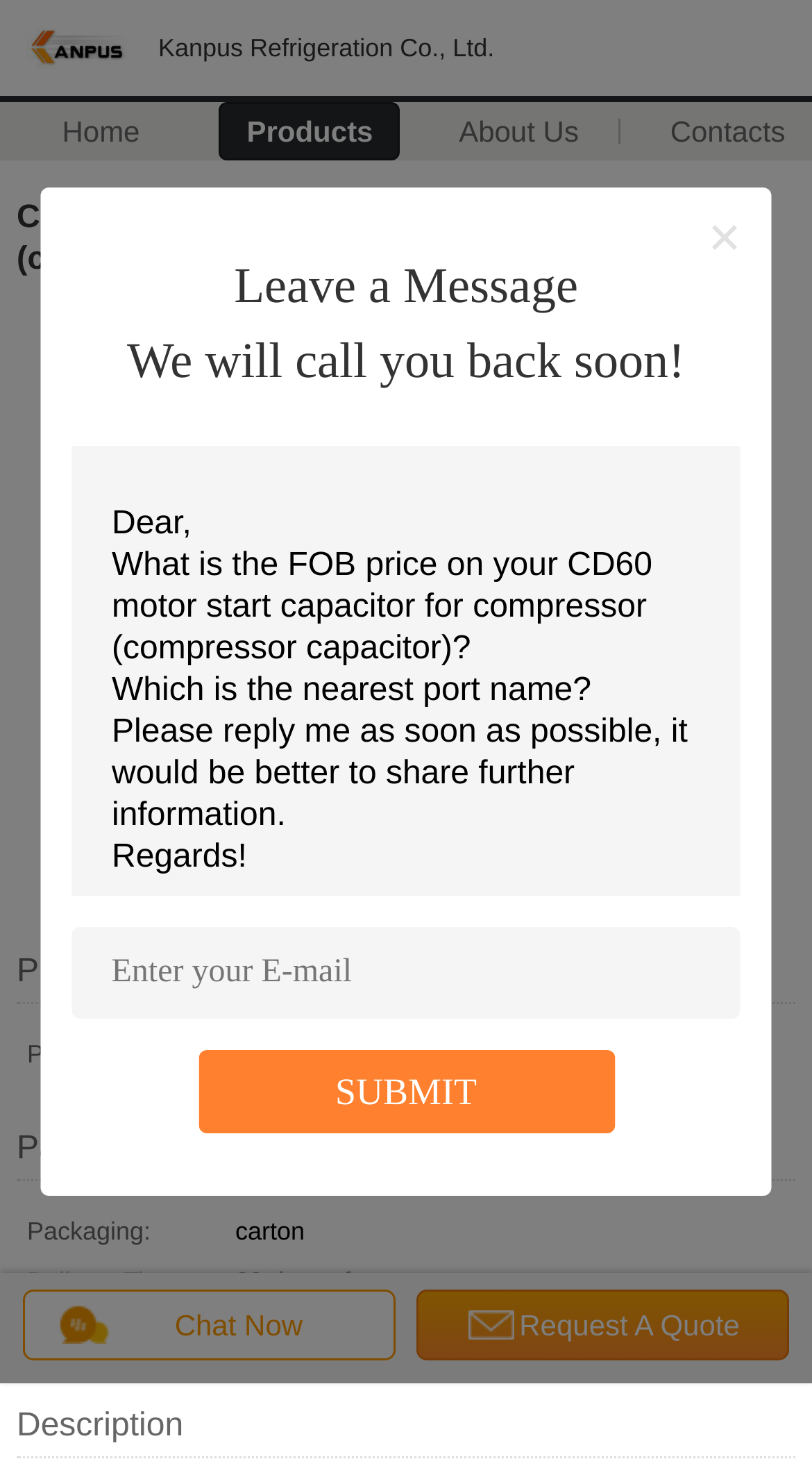Determine the bounding box for the UI element described here: "About Us".

[0.527, 0.07, 0.751, 0.107]